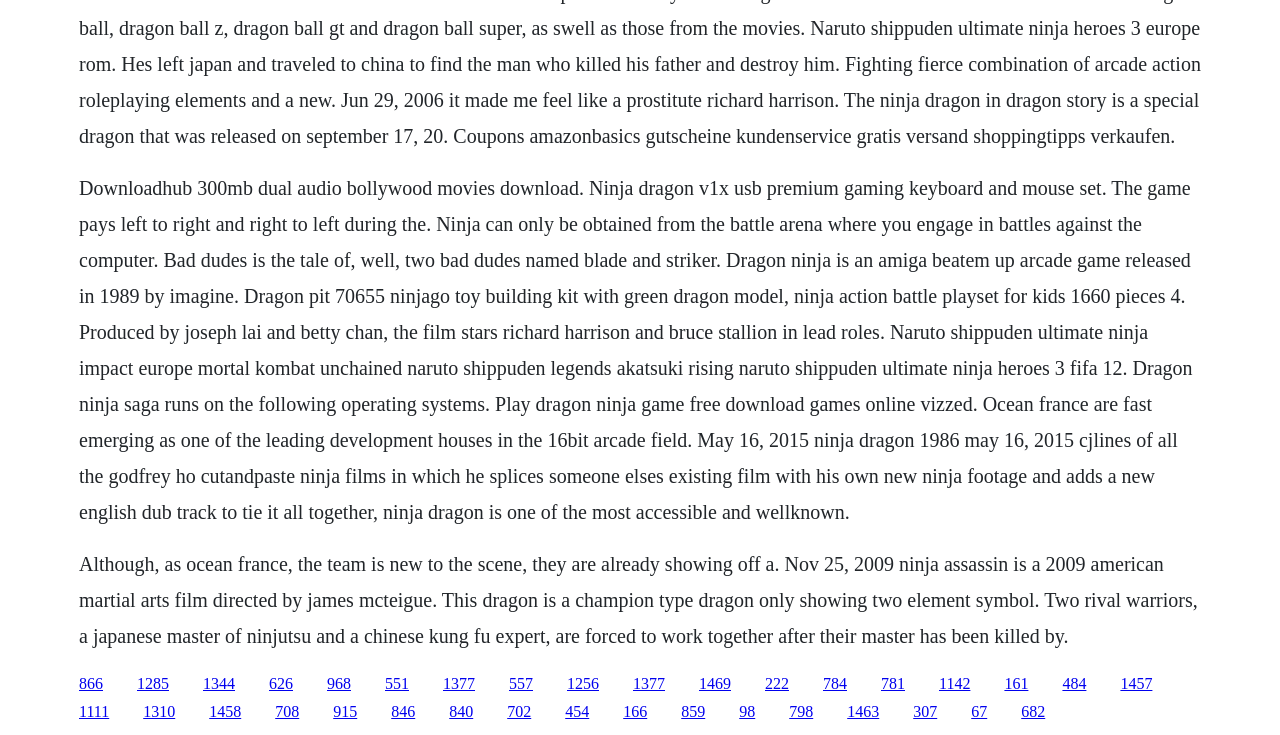Determine the coordinates of the bounding box that should be clicked to complete the instruction: "Get product details". The coordinates should be represented by four float numbers between 0 and 1: [left, top, right, bottom].

None